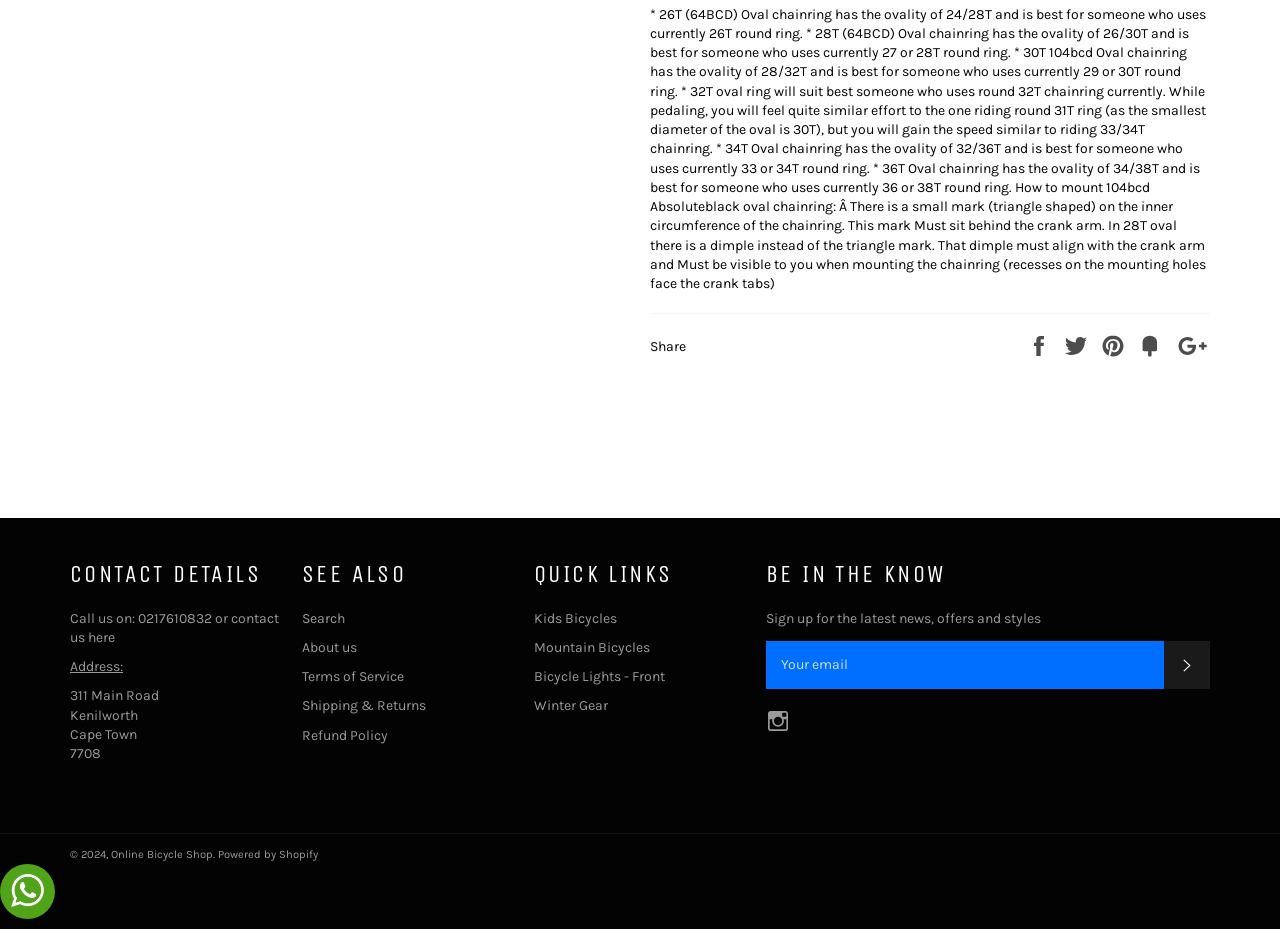For the following element description, predict the bounding box coordinates in the format (top-left x, top-left y, bottom-right x, bottom-right y). All values should be floating point numbers between 0 and 1. Description: parent_node: SUBSCRIBE name="contact[email]" placeholder="Your email"

[0.598, 0.69, 0.909, 0.741]